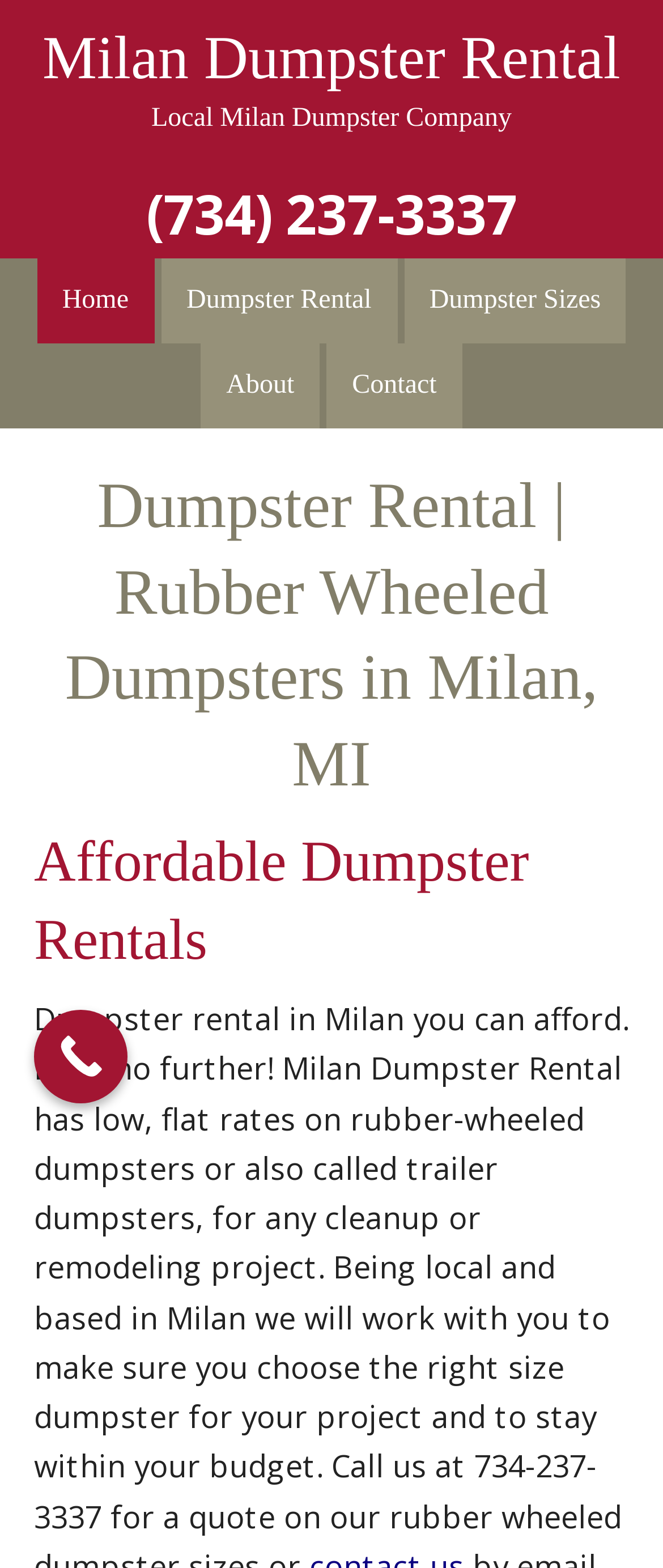Create an in-depth description of the webpage, covering main sections.

The webpage is about dumpster rental services in Milan, Michigan. At the top, there is a prominent link to "Milan Dumpster Rental" and a brief description "Local Milan Dumpster Company". Below this, a large heading displays the phone number "(734) 237-3337". 

On the left side, there is a main navigation menu with five links: "Home", "Dumpster Rental", "Dumpster Sizes", "About", and "Contact". The "Contact" link is positioned below the "About" link. 

To the right of the navigation menu, there are two headings. The first heading reads "Dumpster Rental | Rubber Wheeled Dumpsters in Milan, MI", and the second heading below it says "Affordable Dumpster Rentals". 

At the bottom, there is a "Call Now Button" link, positioned near the center of the page.